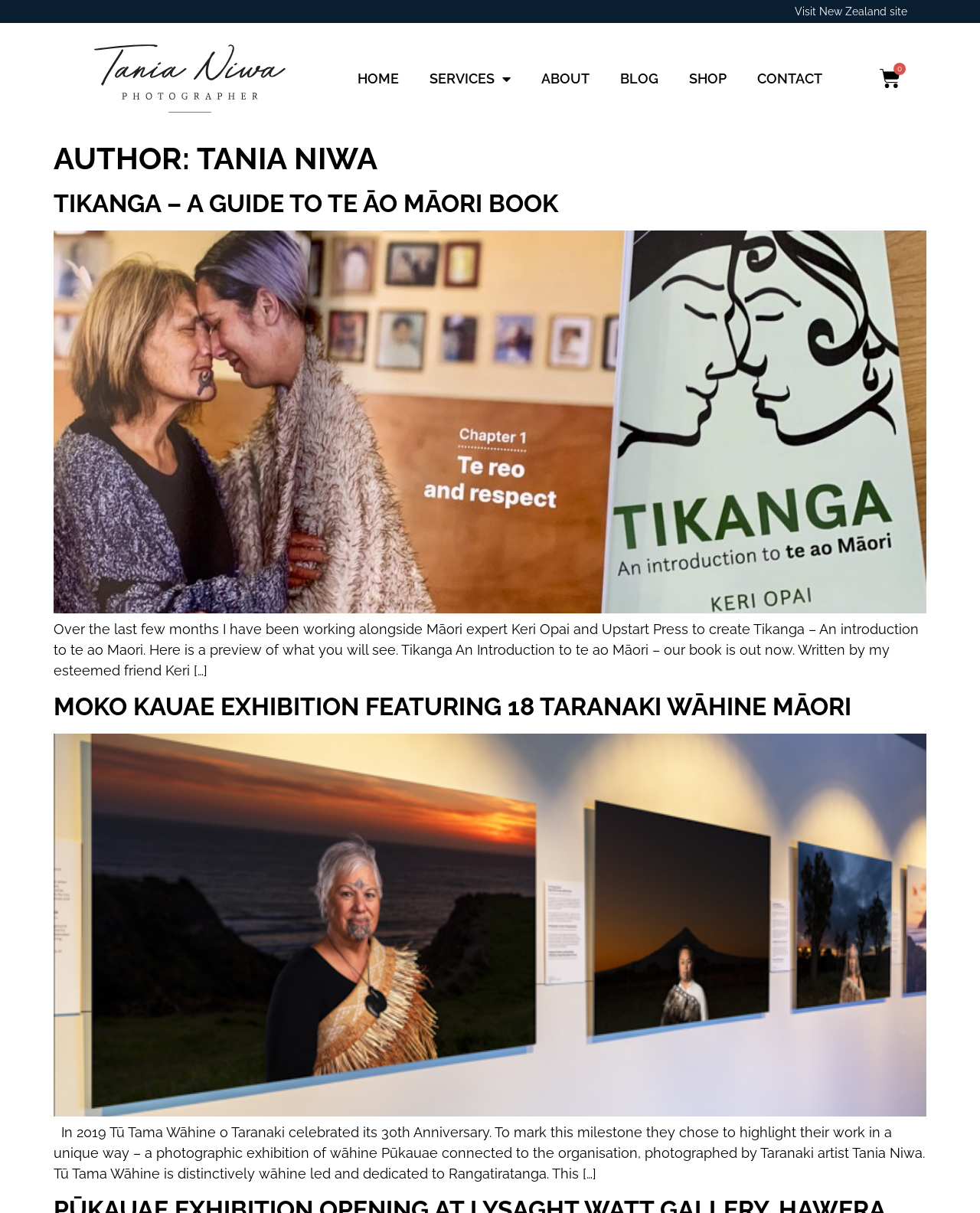Answer the question in one word or a short phrase:
What is the author's name?

Tania Niwa